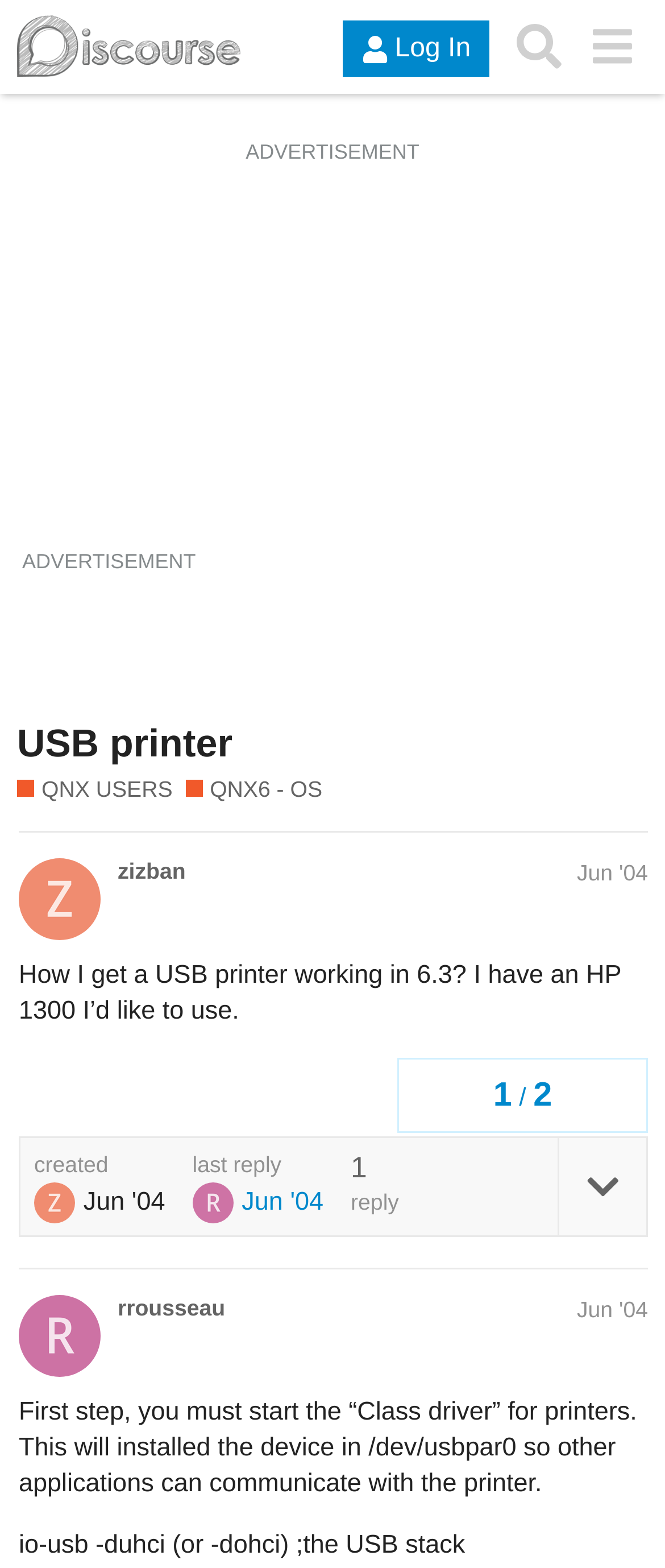Find the bounding box coordinates of the clickable region needed to perform the following instruction: "Visit 'Facebook'". The coordinates should be provided as four float numbers between 0 and 1, i.e., [left, top, right, bottom].

None